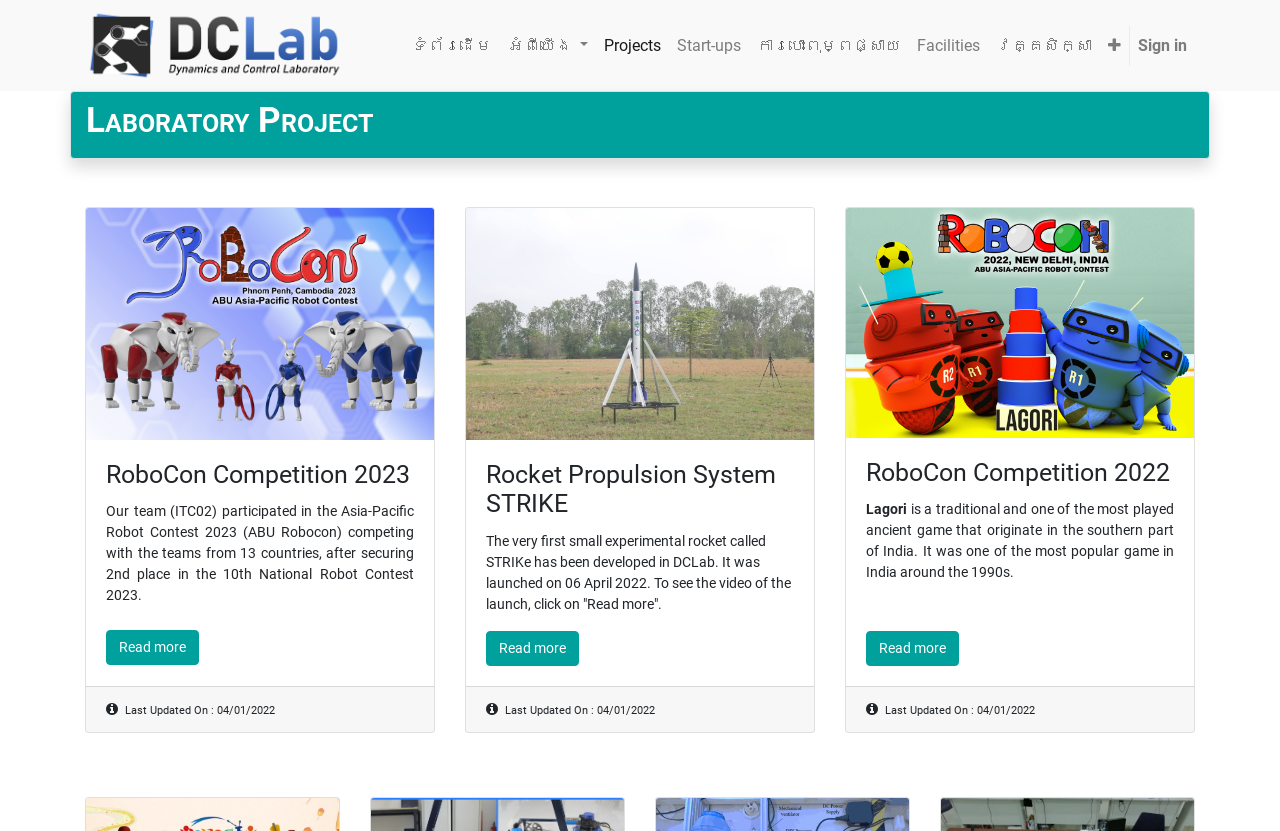From the details in the image, provide a thorough response to the question: What is the name of the laboratory?

I found the logo of DCLab at the top left corner of the page, and it is also mentioned in the menu items. Therefore, I concluded that the name of the laboratory is DCLab.